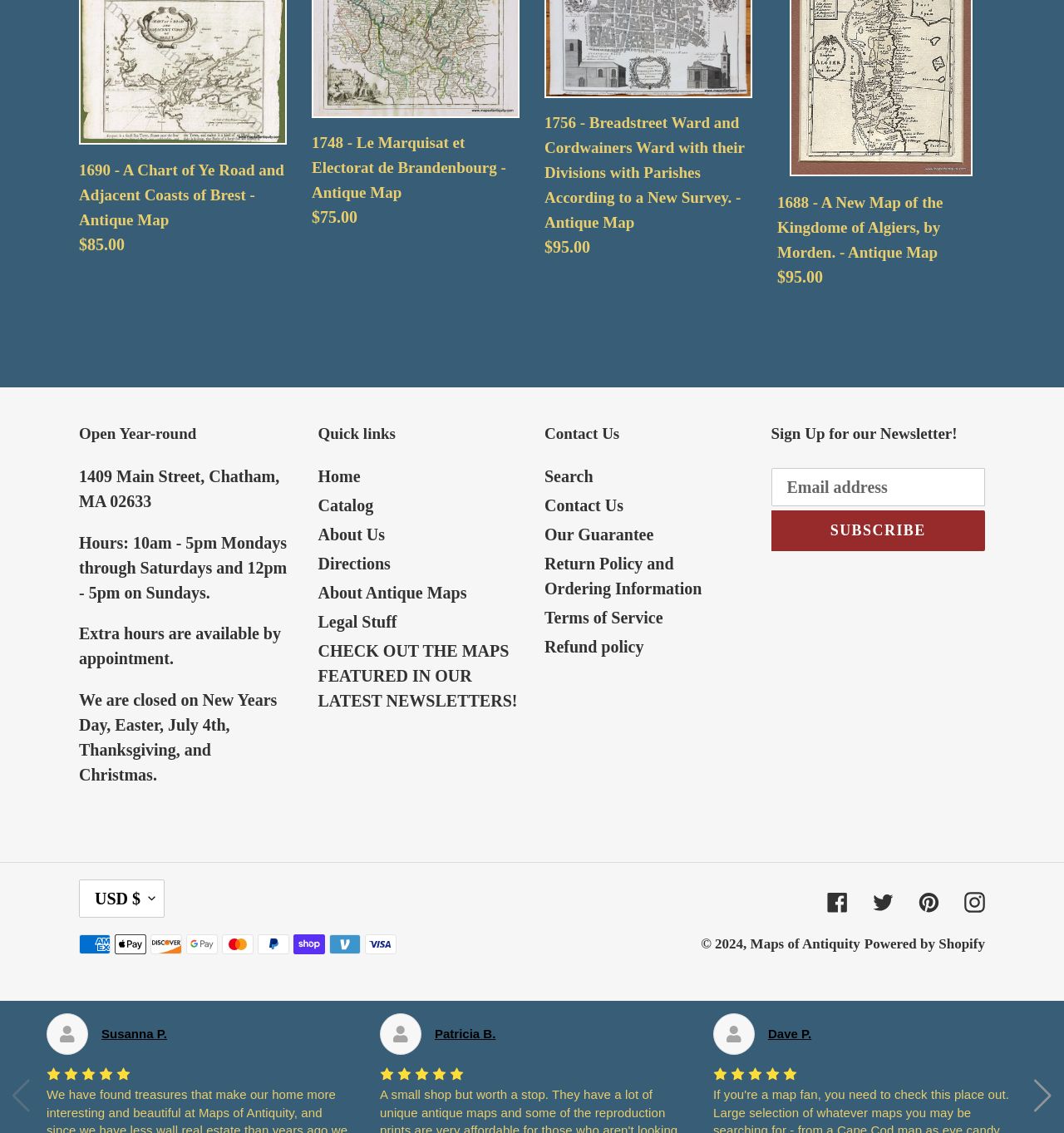Please find the bounding box coordinates of the element that you should click to achieve the following instruction: "Click the 'SUBSCRIBE' button". The coordinates should be presented as four float numbers between 0 and 1: [left, top, right, bottom].

[0.725, 0.451, 0.926, 0.487]